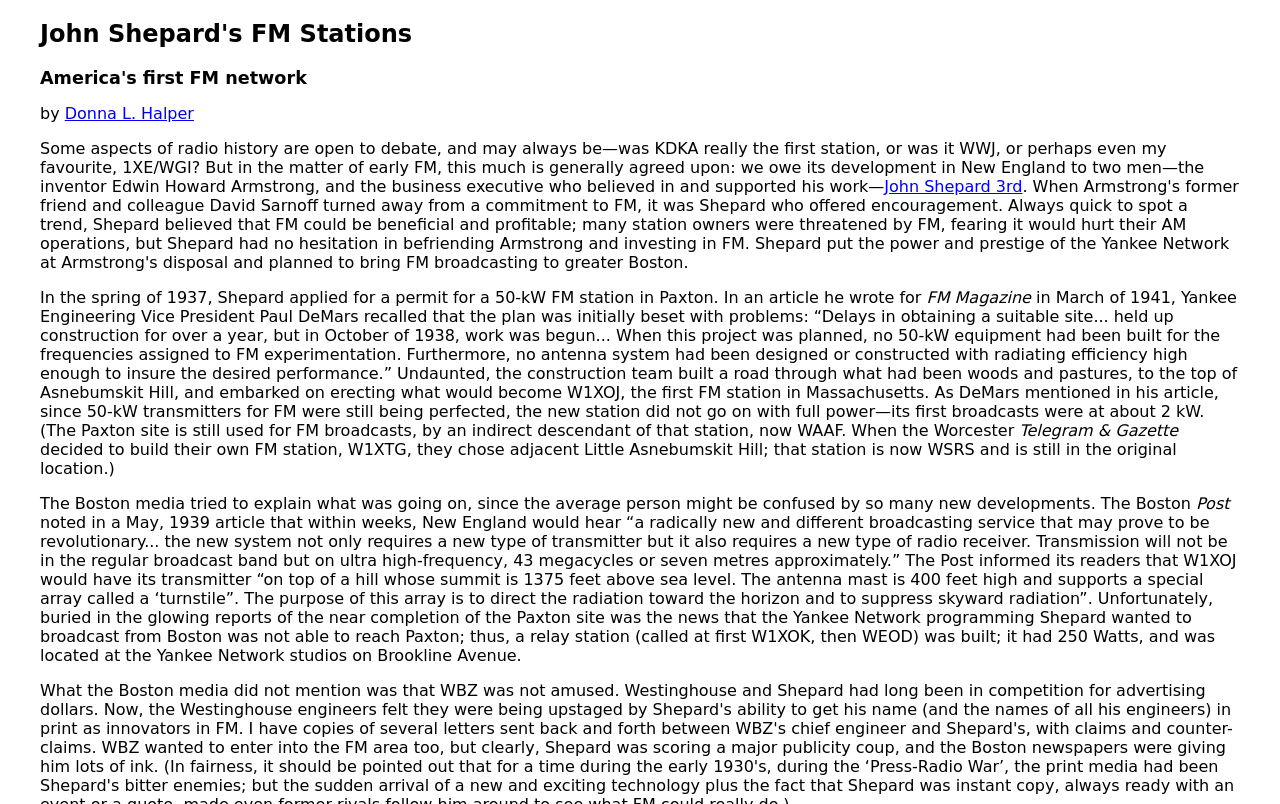Using the information in the image, could you please answer the following question in detail:
Who is the inventor of FM?

The webpage mentions that 'we owe its development in New England to two men—the inventor Edwin Howard Armstrong, and the business executive who believed in and supported his work—' which indicates that Edwin Howard Armstrong is the inventor of FM.